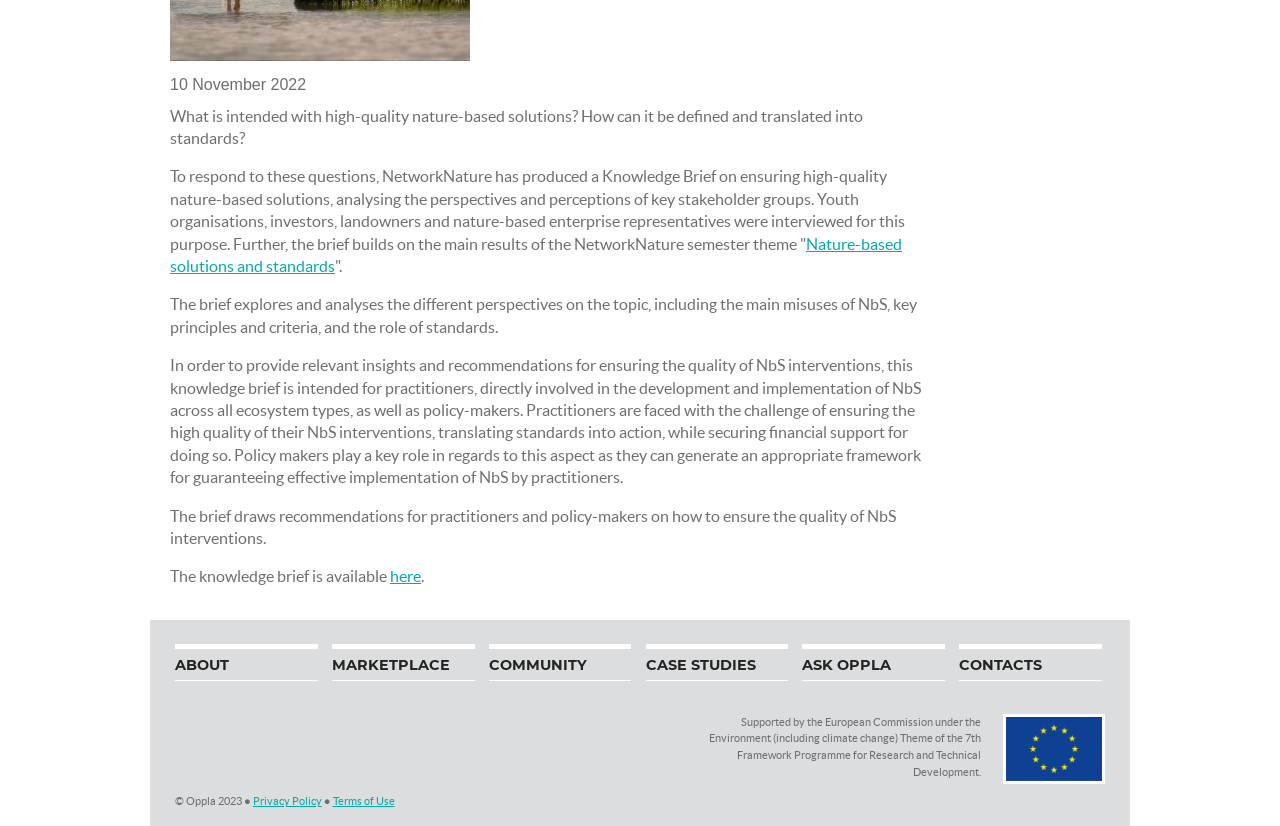Using the provided element description: "Terms of Use", determine the bounding box coordinates of the corresponding UI element in the screenshot.

[0.26, 0.963, 0.308, 0.977]